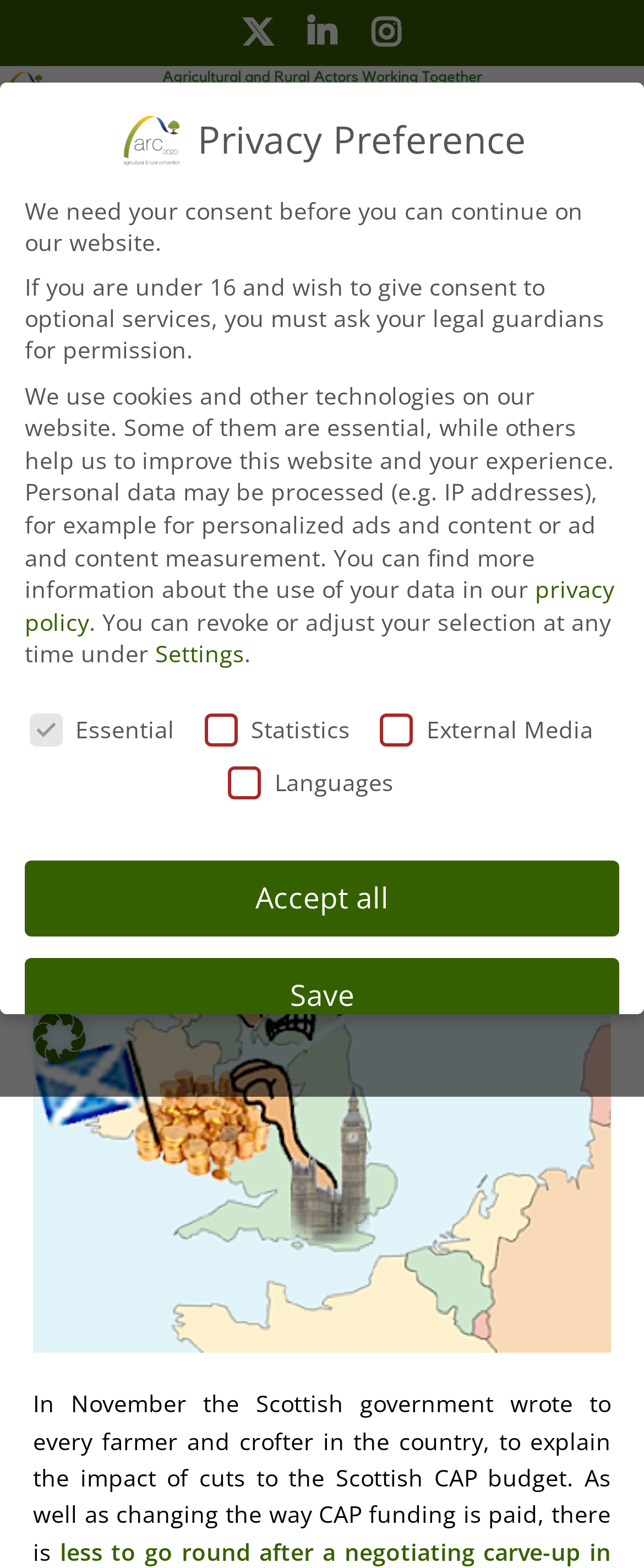Give a one-word or short phrase answer to this question: 
What is the date of the article?

December 16, 2014